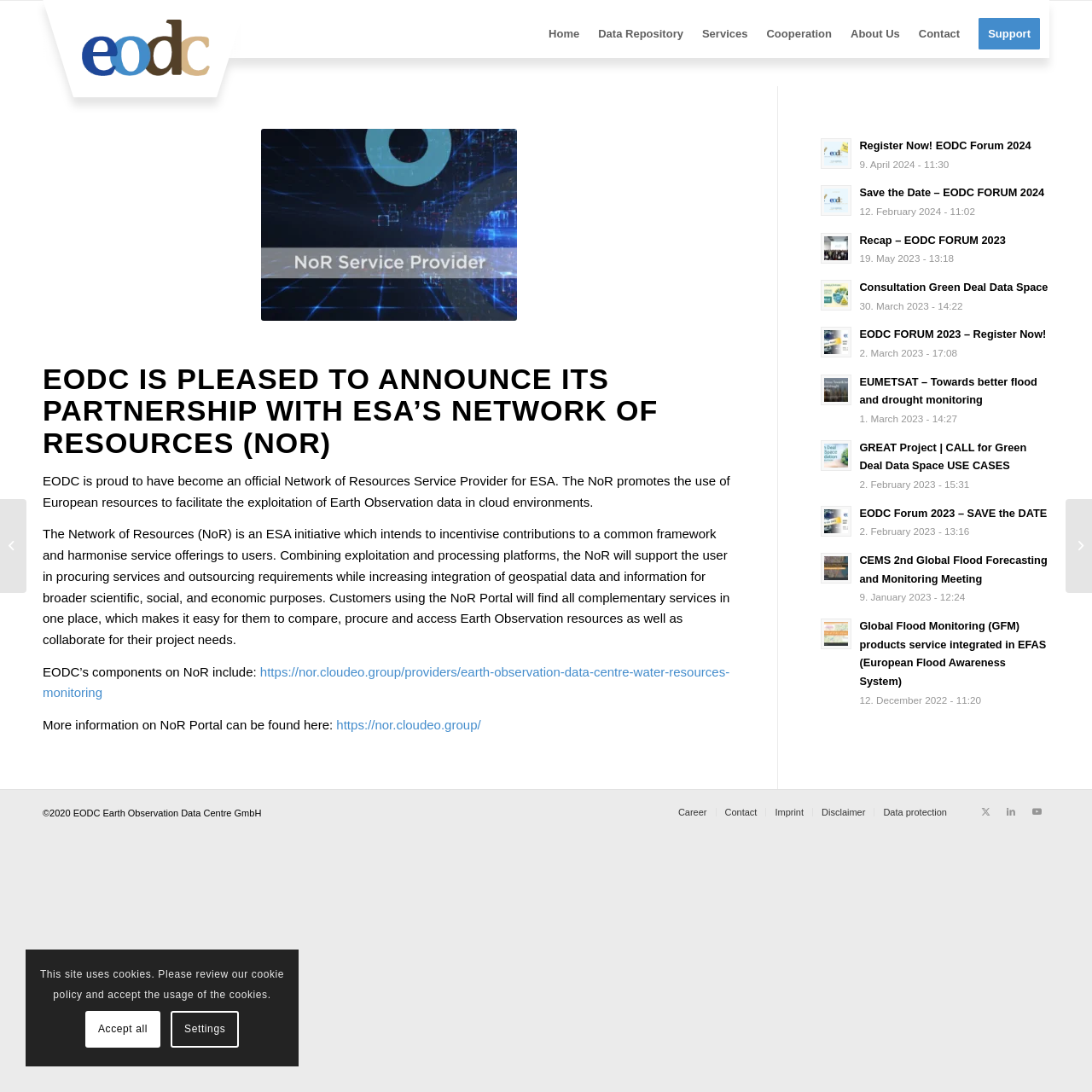Can you provide the bounding box coordinates for the element that should be clicked to implement the instruction: "Register for the EODC Forum 2024"?

[0.787, 0.127, 0.944, 0.139]